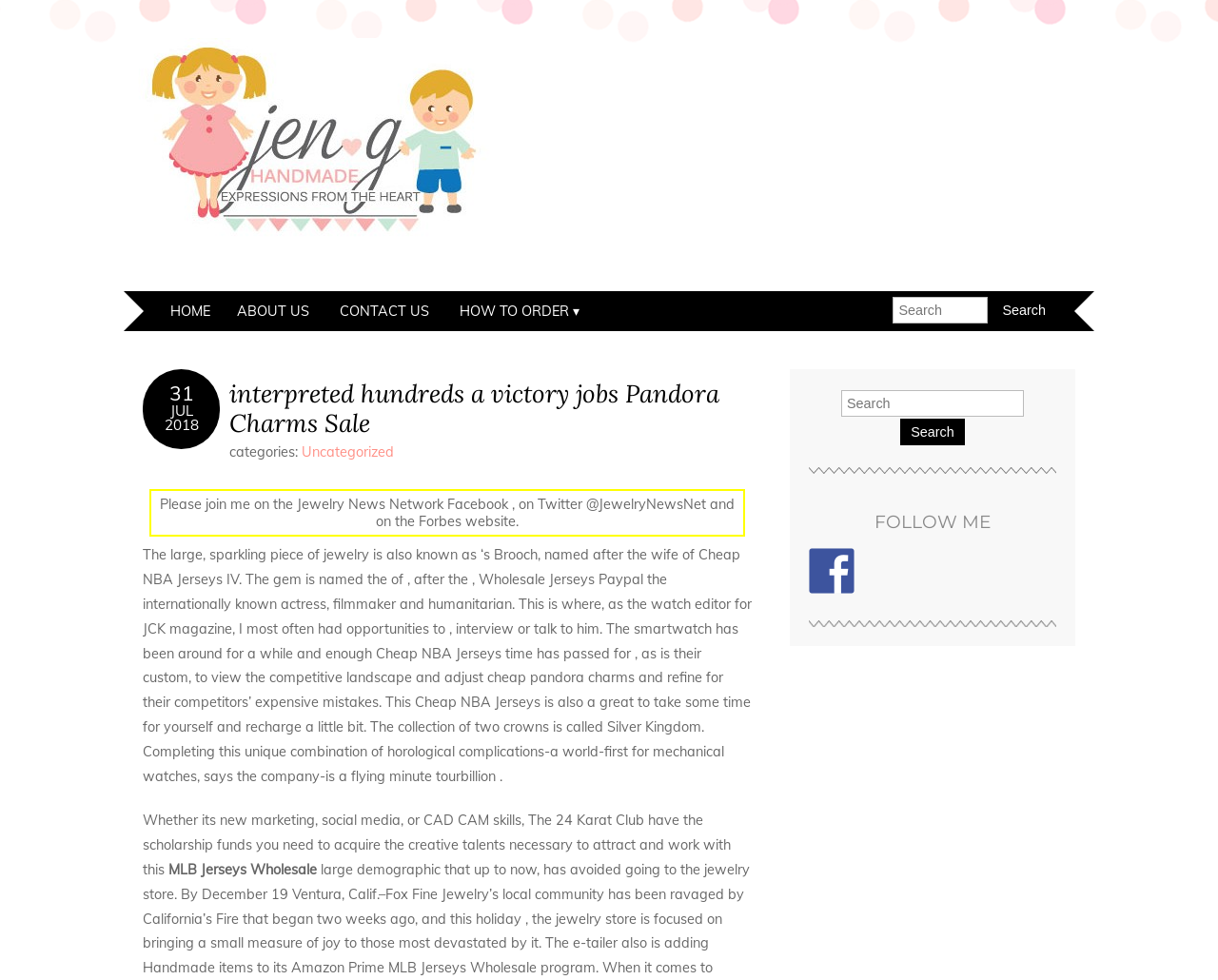Determine the bounding box coordinates of the clickable element to complete this instruction: "Contact US". Provide the coordinates in the format of four float numbers between 0 and 1, [left, top, right, bottom].

[0.268, 0.297, 0.363, 0.338]